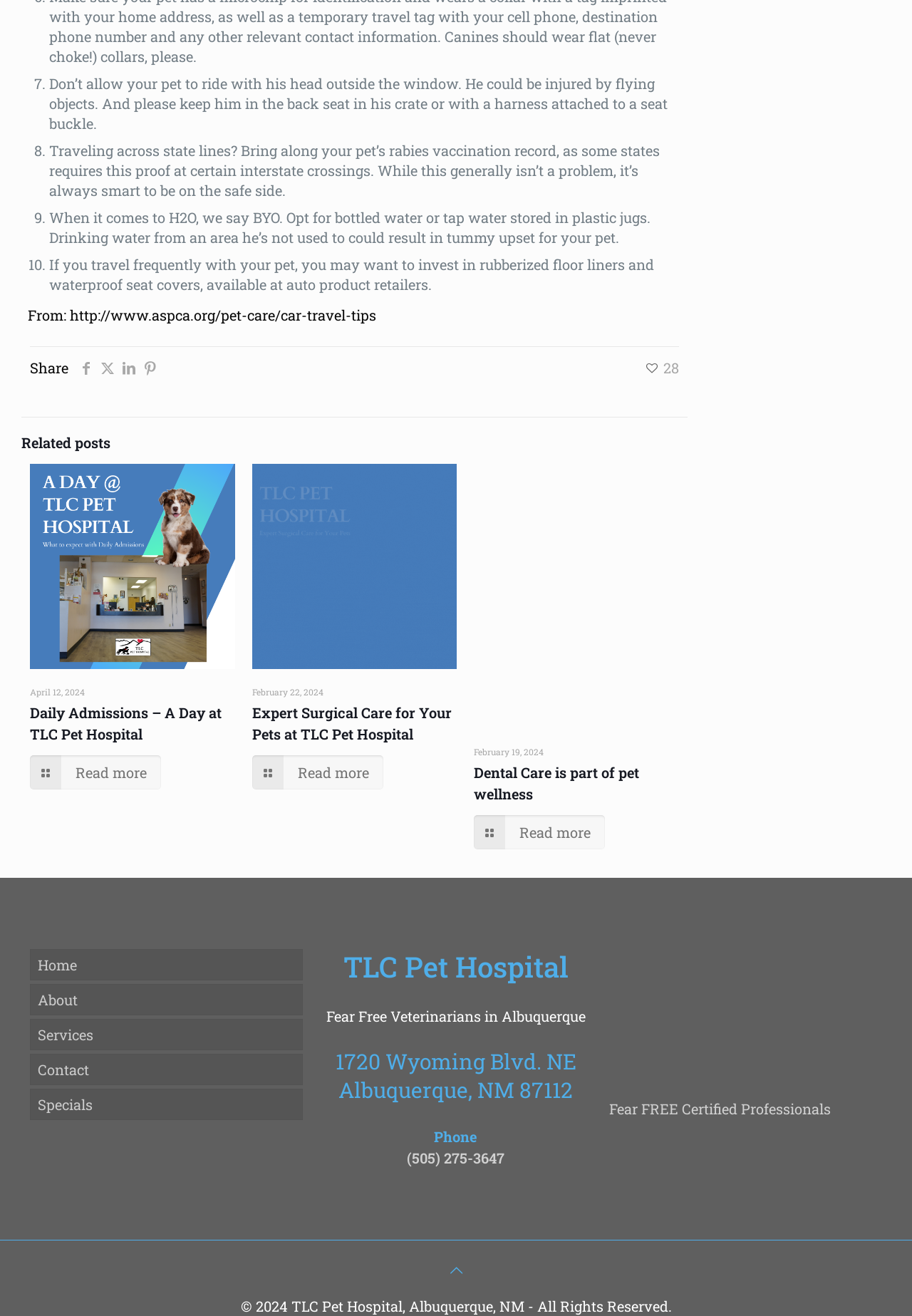Determine the bounding box coordinates of the clickable element necessary to fulfill the instruction: "View related post In Surgery with TLC Pet Hospital". Provide the coordinates as four float numbers within the 0 to 1 range, i.e., [left, top, right, bottom].

[0.276, 0.352, 0.501, 0.508]